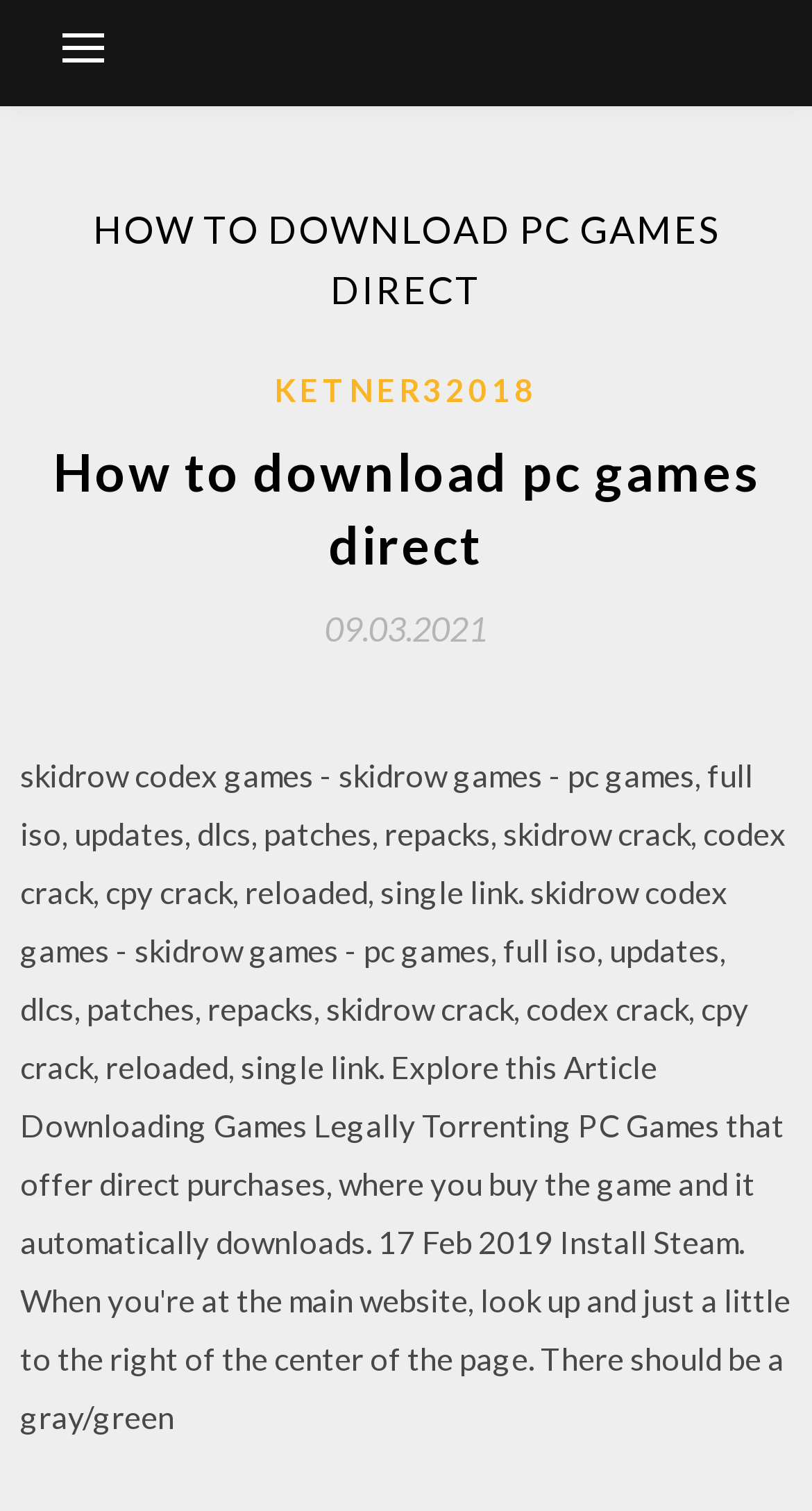Is the link 'KETNER32018' above or below the heading 'How to download pc games direct'?
Please use the image to deliver a detailed and complete answer.

I compared the y1 and y2 coordinates of the link 'KETNER32018' and the heading 'How to download pc games direct'. The y1 and y2 coordinates of the link are [0.241, 0.274] and the y1 and y2 coordinates of the heading are [0.288, 0.384]. Since the y1 coordinate of the link is smaller than the y1 coordinate of the heading, the link is above the heading.